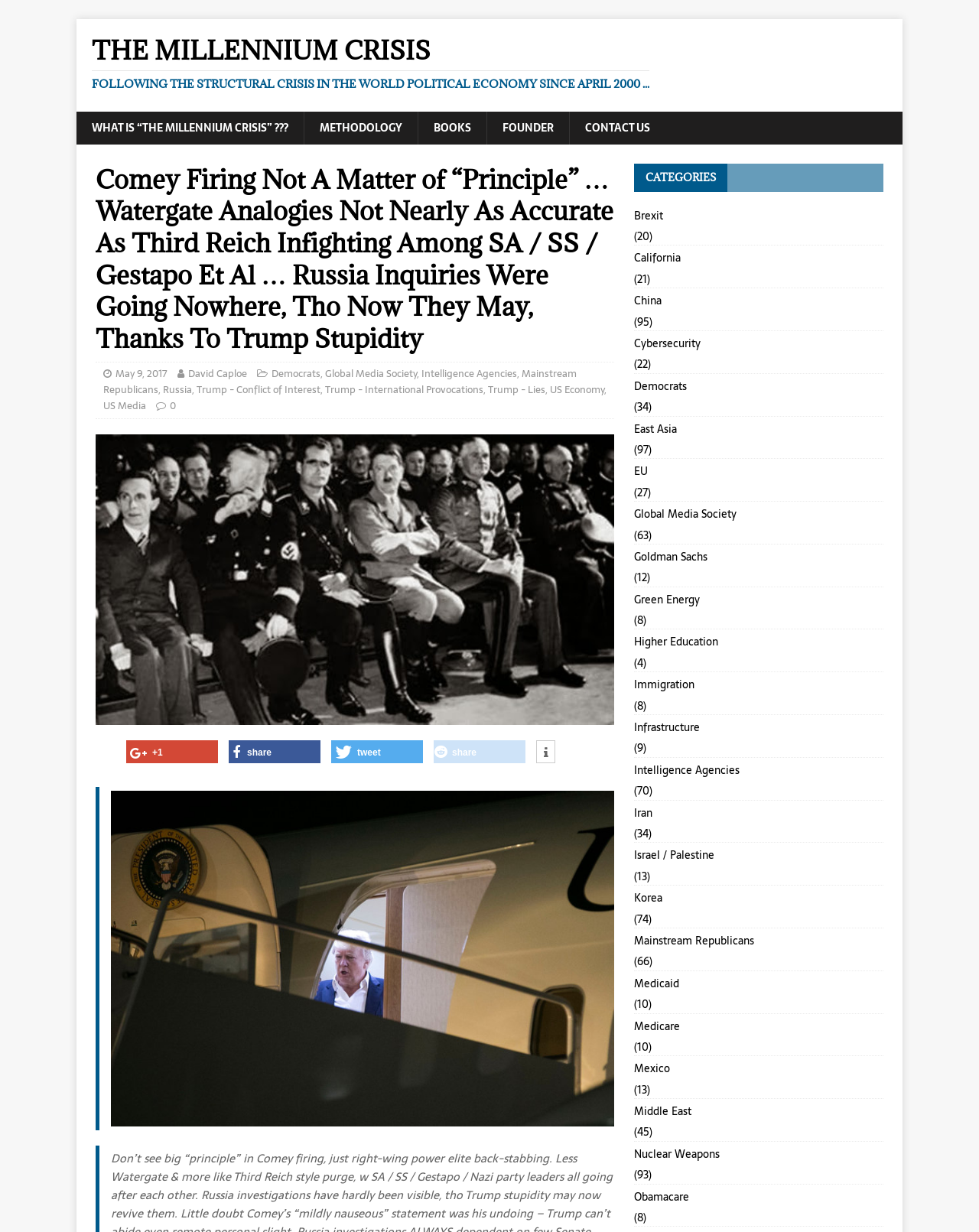Describe the entire webpage, focusing on both content and design.

This webpage appears to be a blog or news article page, with a focus on political and economic issues. At the top of the page, there is a header section with a title "THE MILLENNIUM CRISIS" and a subtitle "FOLLOWING THE STRUCTURAL CRISIS IN THE WORLD POLITICAL ECONOMY SINCE APRIL 2000...". Below this, there are several links to other pages or sections, including "WHAT IS “THE MILLENNIUM CRISIS”???", "METHODOLOGY", "BOOKS", "FOUNDER", and "CONTACT US".

The main content of the page is a blog post or article with a title "Comey Firing Not A Matter of “Principle” … Watergate Analogies Not Nearly As Accurate As Third Reich Infighting Among SA / SS / Gestapo Et Al … Russia Inquiries Were Going Nowhere, Tho Now They May, Thanks To Trump Stupidity". The article is divided into sections, with headings and links to related topics. There are also several links to categories, such as "Brexit", "California", "China", and "Cybersecurity", among others.

On the right side of the page, there is a section with social media links, including Facebook, Twitter, and LinkedIn, as well as a link to share the article via email. Below this, there is a blockquote with a quote or excerpt from the article.

The page also features an image, which is likely a logo or icon for the website or blog. There are no other images on the page.

Overall, the page appears to be a blog or news article page with a focus on political and economic issues, with a complex layout and multiple sections and links.